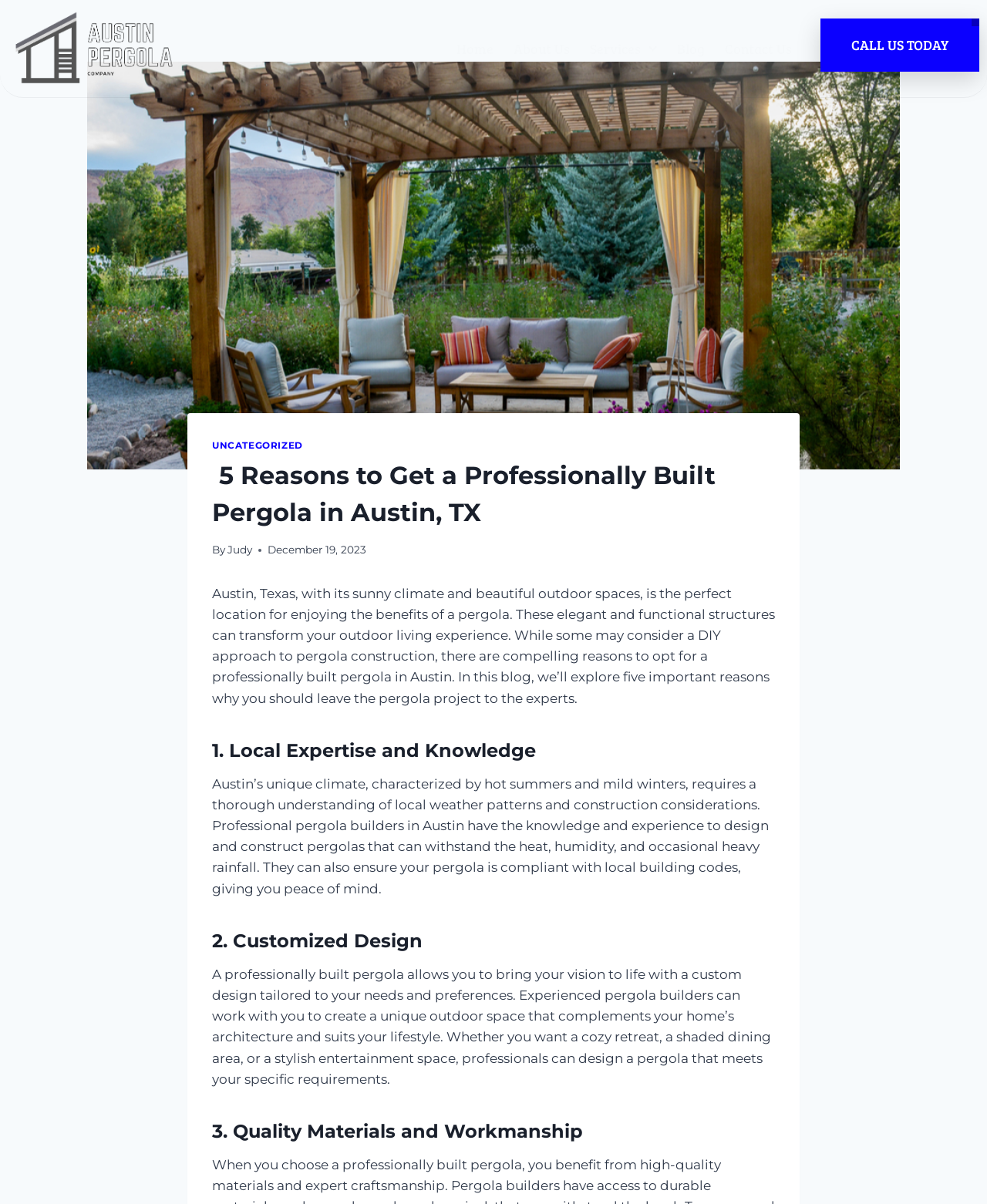Find the bounding box coordinates for the area you need to click to carry out the instruction: "Read the blog post about 5 reasons to get a professionally built pergola". The coordinates should be four float numbers between 0 and 1, indicated as [left, top, right, bottom].

[0.215, 0.38, 0.785, 0.441]